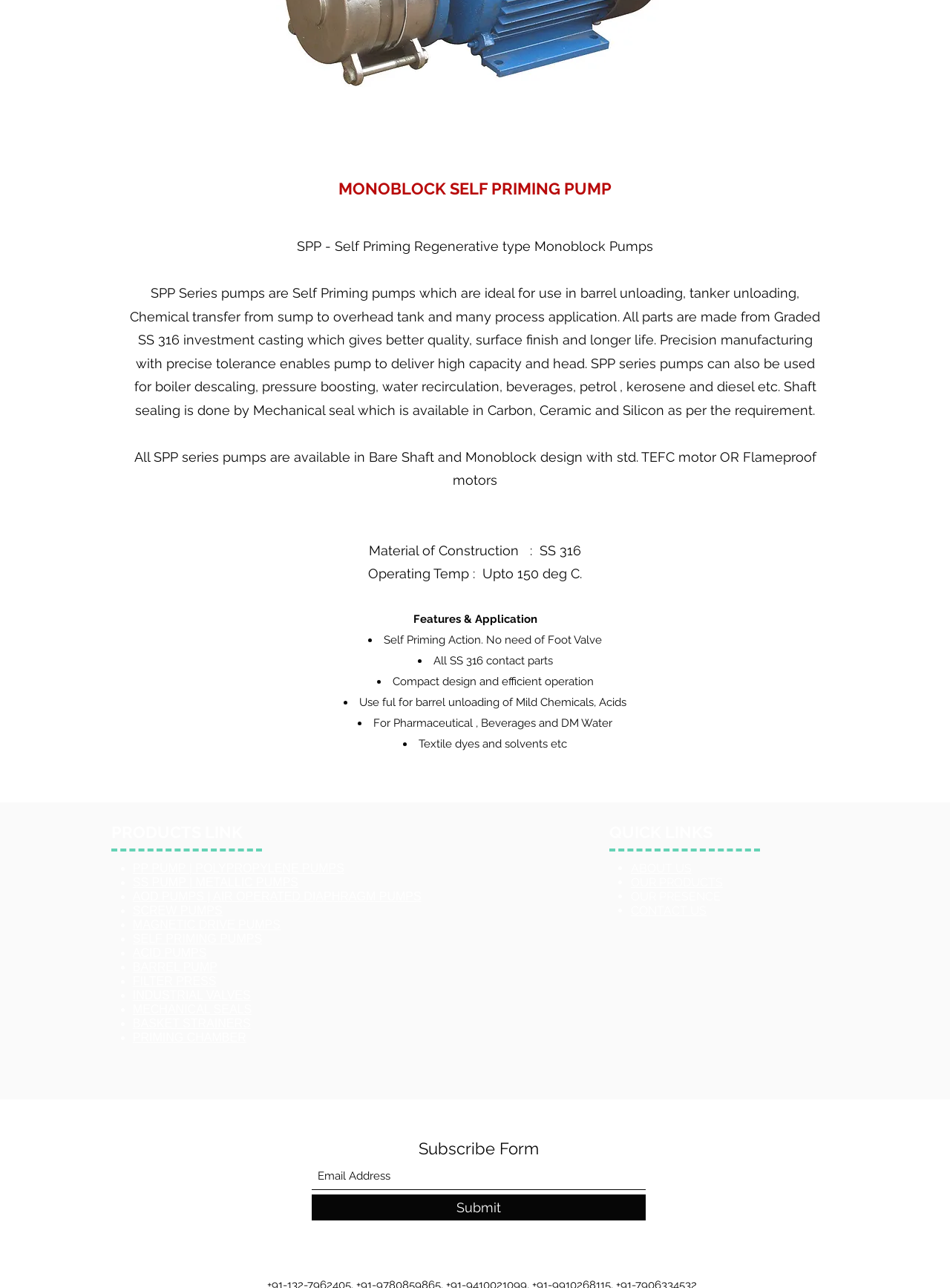Predict the bounding box coordinates of the area that should be clicked to accomplish the following instruction: "Read the blog". The bounding box coordinates should consist of four float numbers between 0 and 1, i.e., [left, top, right, bottom].

None